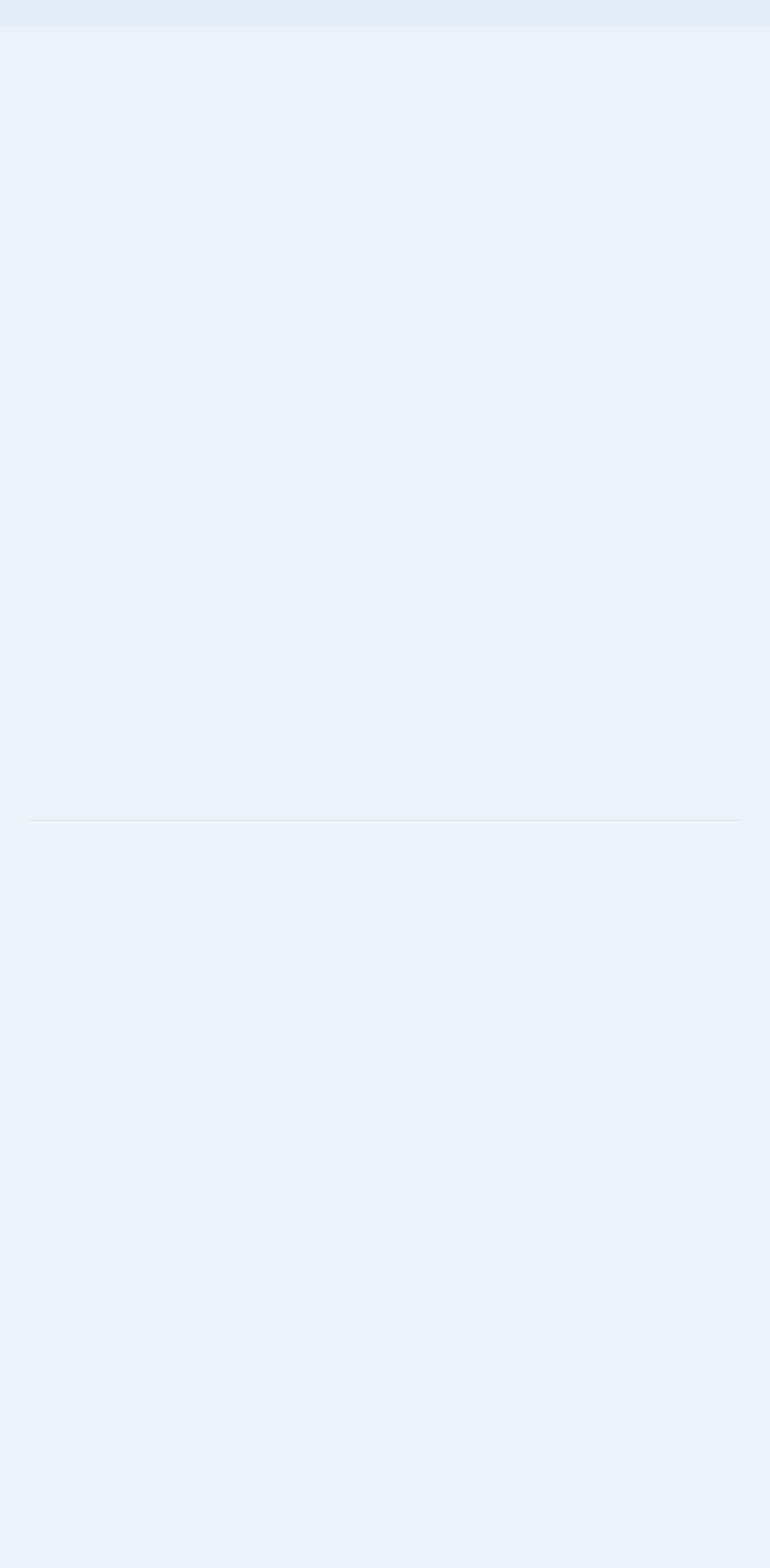Please find the bounding box coordinates of the element's region to be clicked to carry out this instruction: "Contact the company".

[0.038, 0.359, 0.187, 0.384]